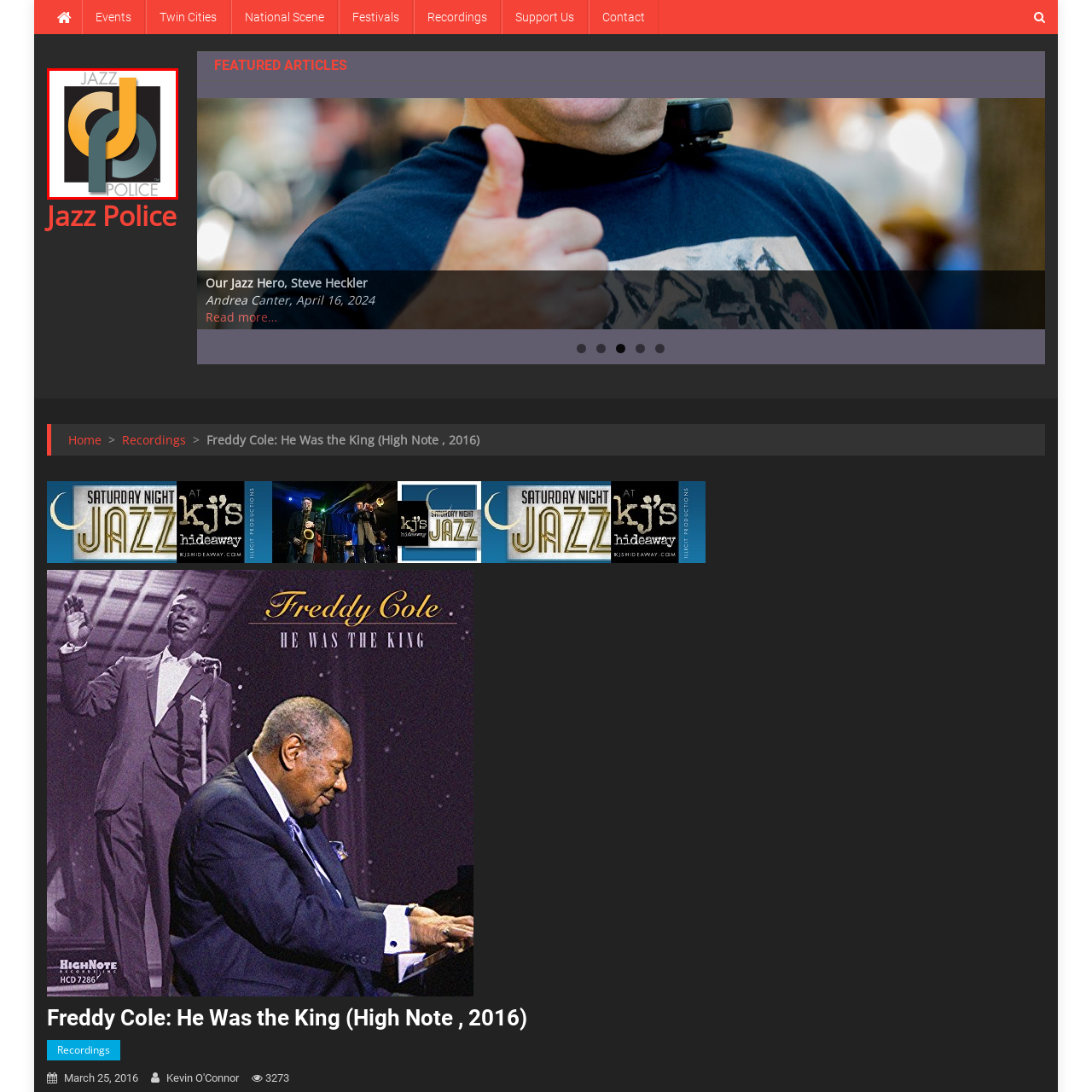What is the focus of the publication 'Jazz Police'?  
Pay attention to the image within the red frame and give a detailed answer based on your observations from the image.

The caption indicates that the words 'JAZZ' and 'POLICE' are integrated into the composition, suggesting a focus on jazz-related content and activities, such as showcasing jazz artists, events, and discussions within the jazz community.